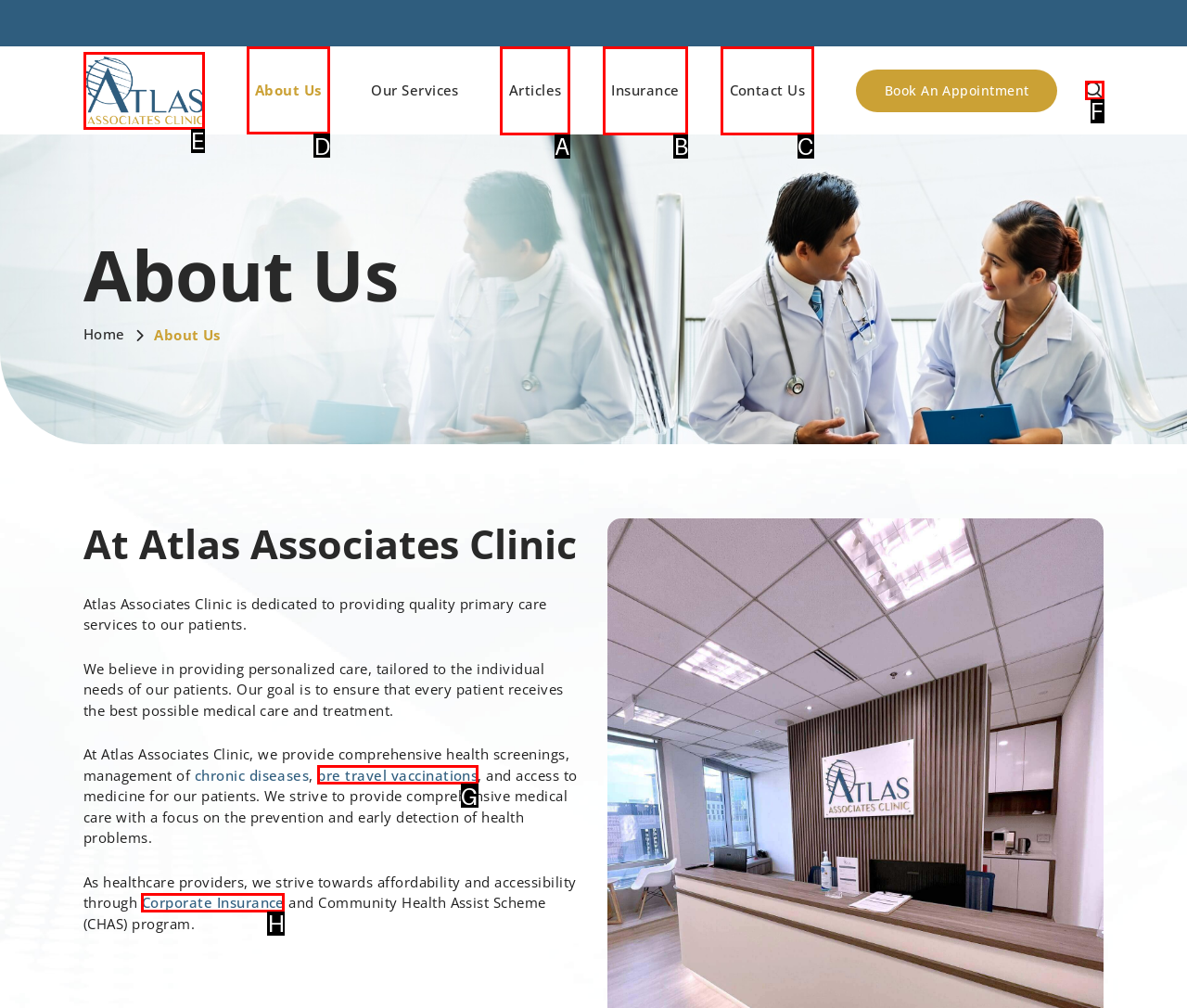Identify the HTML element to select in order to accomplish the following task: Visit the About Us page
Reply with the letter of the chosen option from the given choices directly.

D